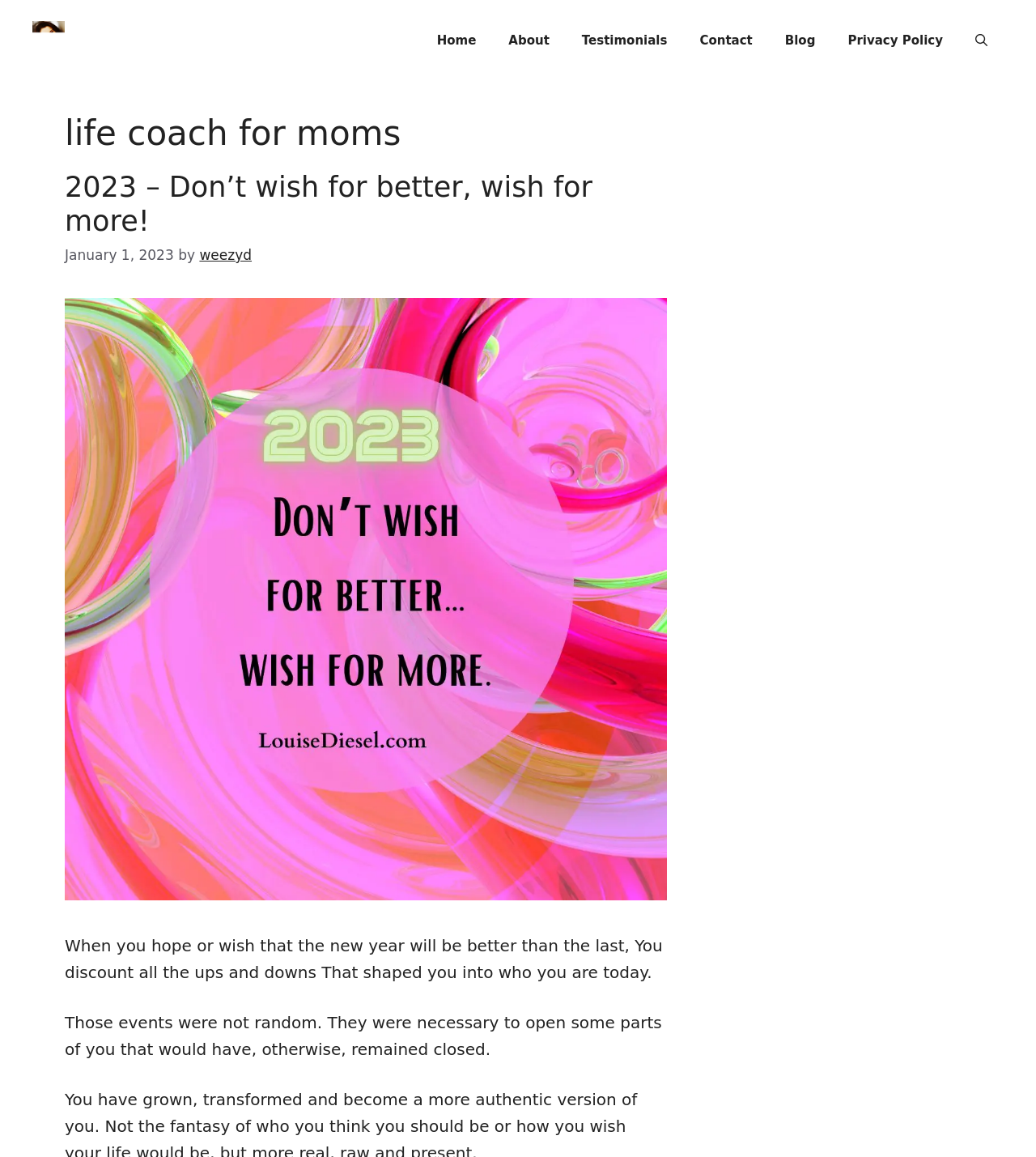Locate the bounding box coordinates of the element that should be clicked to fulfill the instruction: "open blog page".

[0.742, 0.014, 0.803, 0.056]